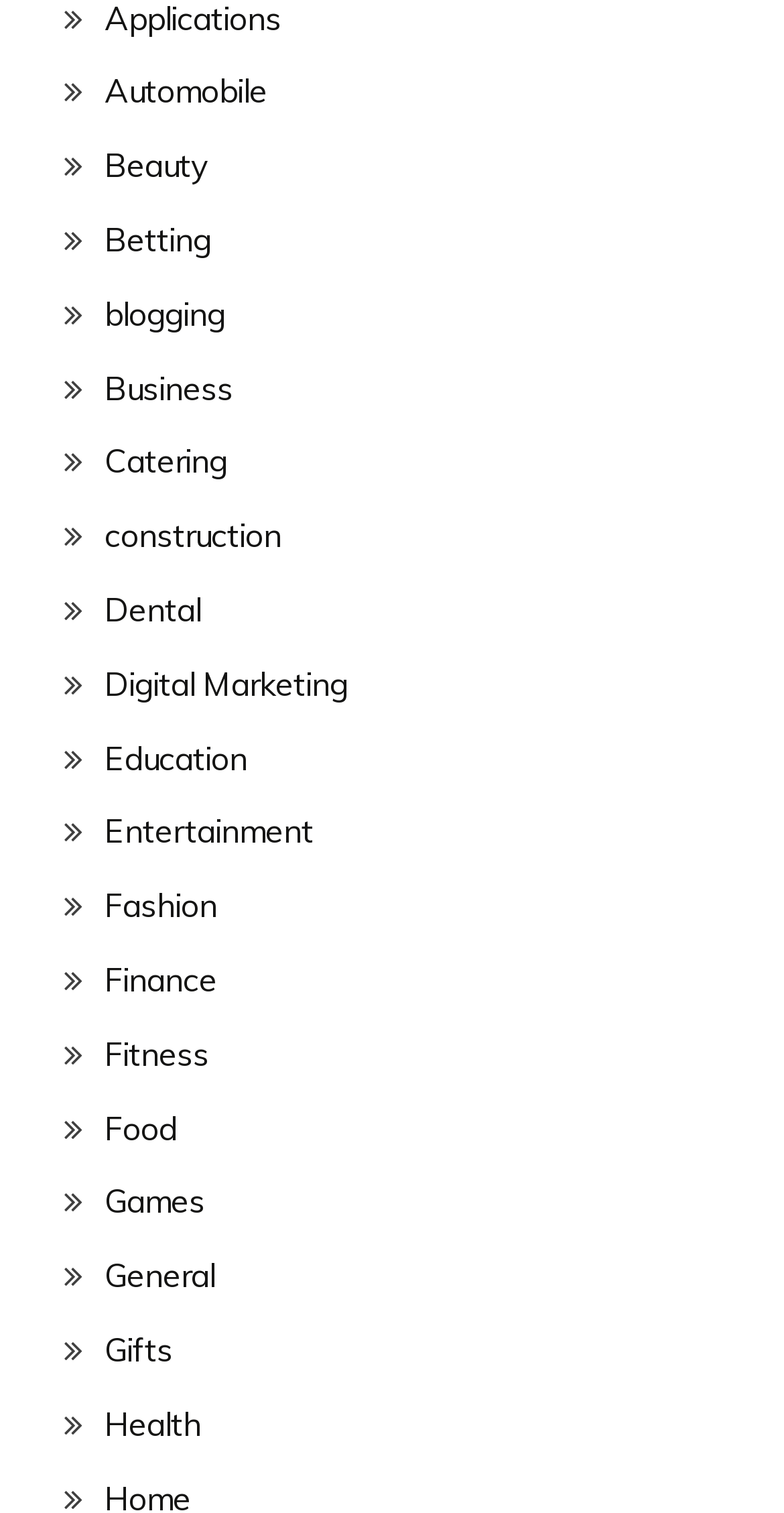Please reply with a single word or brief phrase to the question: 
How many characters are in the category 'Entertainment'?

13